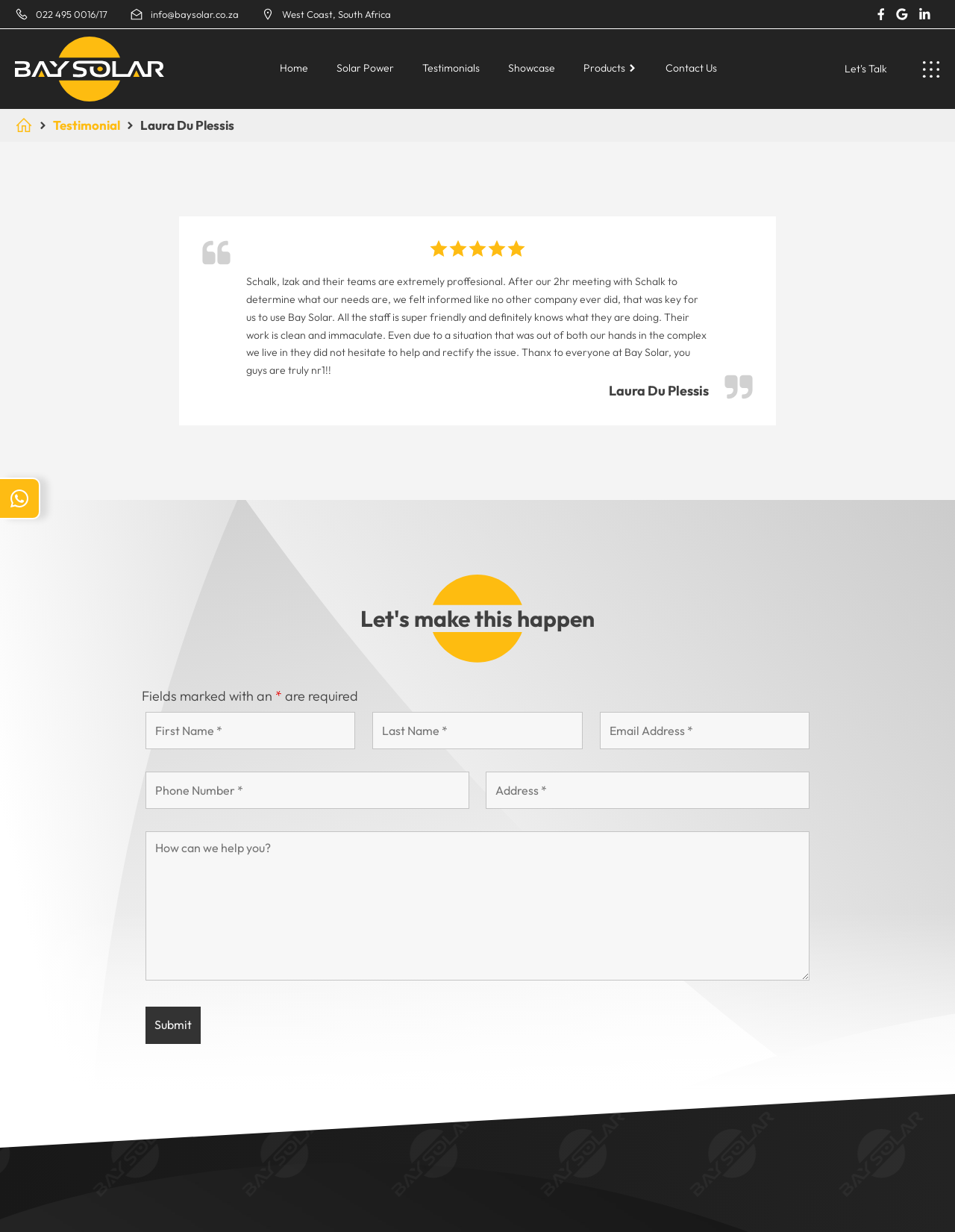Please extract the title of the webpage.

Let's make this happen